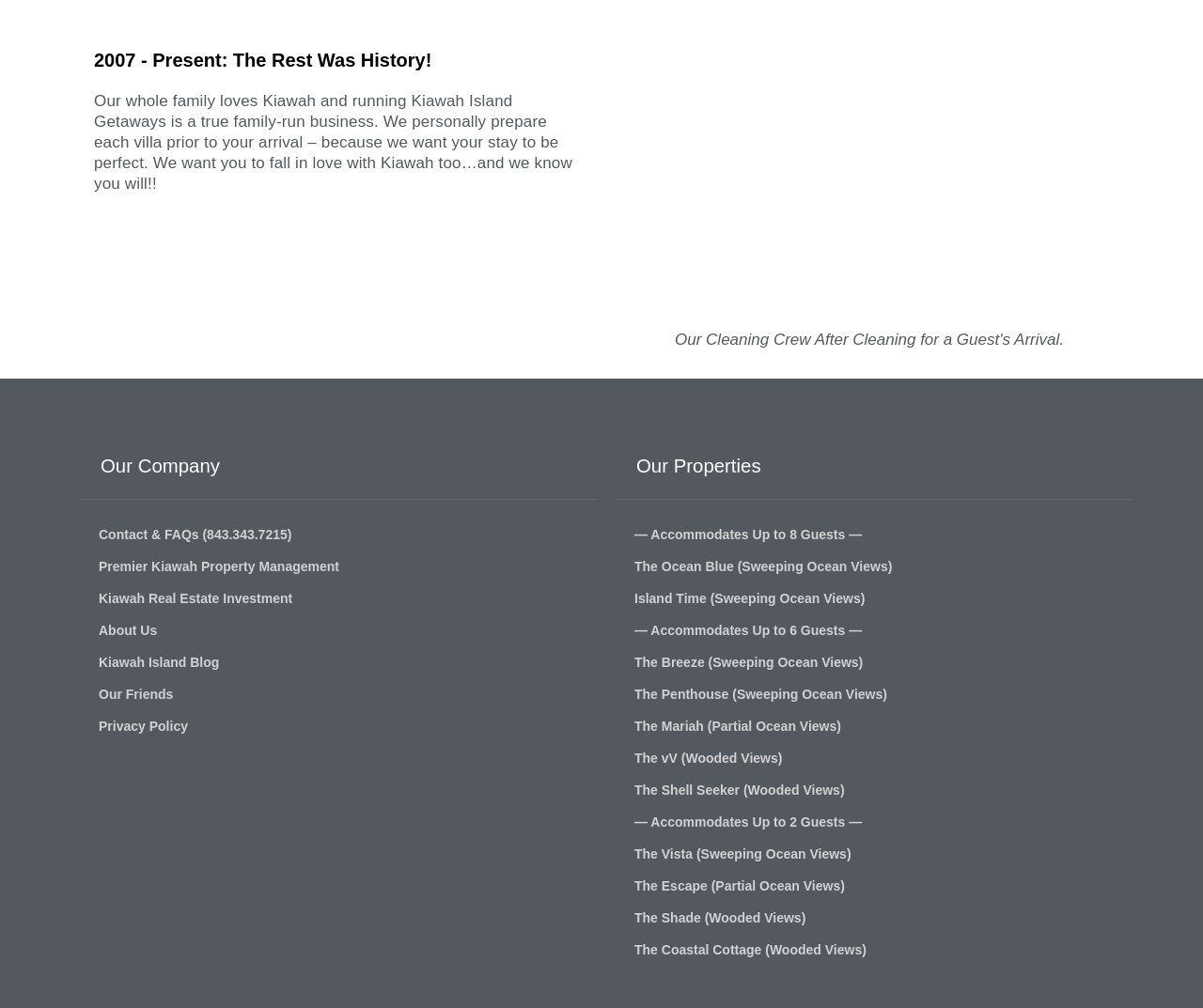What is the purpose of the 'Dedicated cleaning crew'?
Please answer the question as detailed as possible based on the image.

The webpage includes an image with a caption 'Dedicated cleaning crew ensuring pristine conditions at Kiawah Island Rentals.', suggesting that the purpose of the cleaning crew is to ensure that the properties are clean and well-maintained for guests.